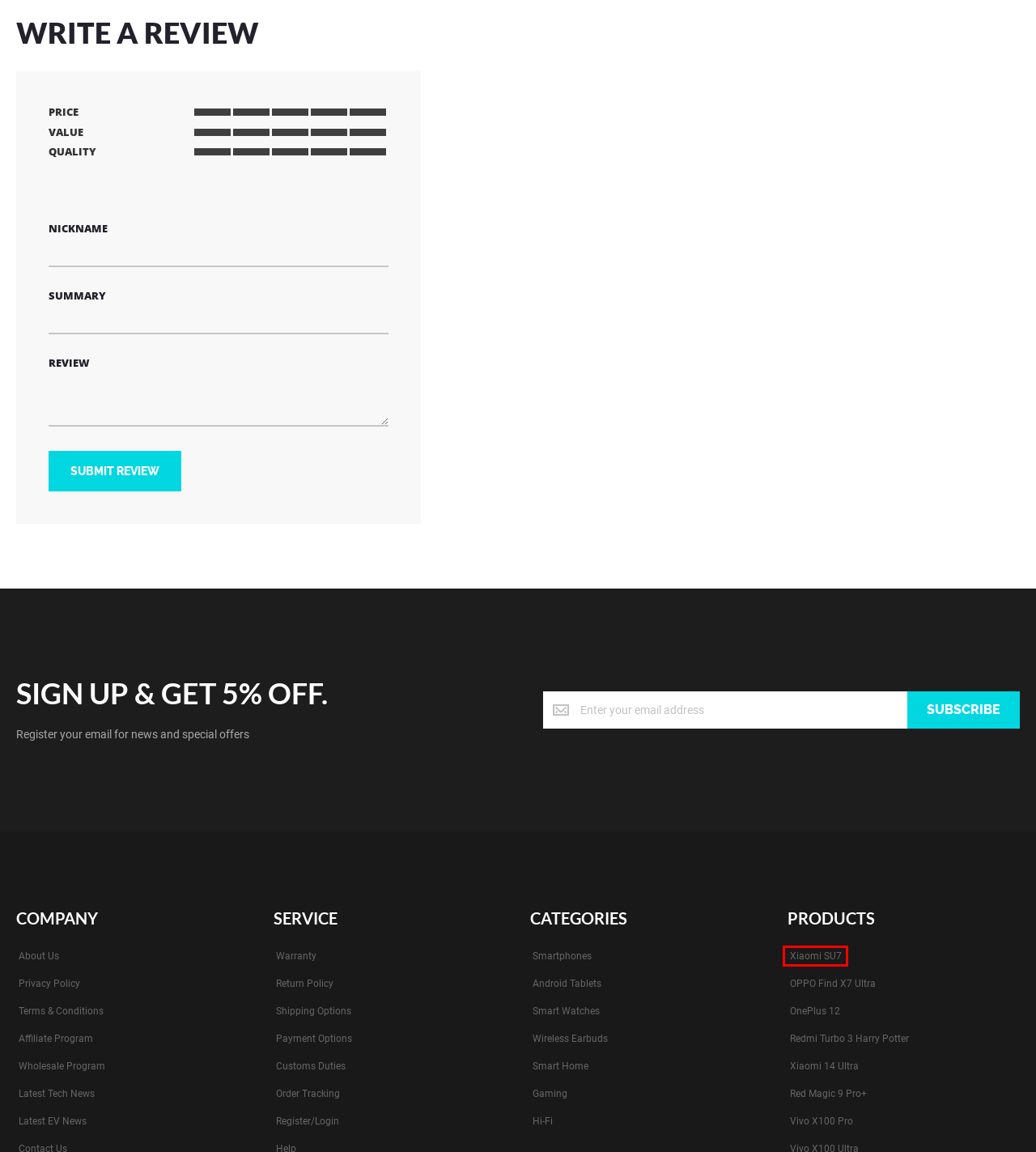You have received a screenshot of a webpage with a red bounding box indicating a UI element. Please determine the most fitting webpage description that matches the new webpage after clicking on the indicated element. The choices are:
A. Buy HiFi Earphones, Headphones, AMP, Player, Cable and More
B. Xiaomi SU7 | Xiaomi SU7 Pro | Xiaomi SU7 Max: Specifications, Price, Reviews.
C. Wholesale Program
D. Payment Method
E. Affiliate Program - Giztop.com
F. Buy OPPO Find X7 Ultra at Giztop
G. Buy Smart Home Gadgets
H. Buy Best True Wireless Earbuds - Giztop

B